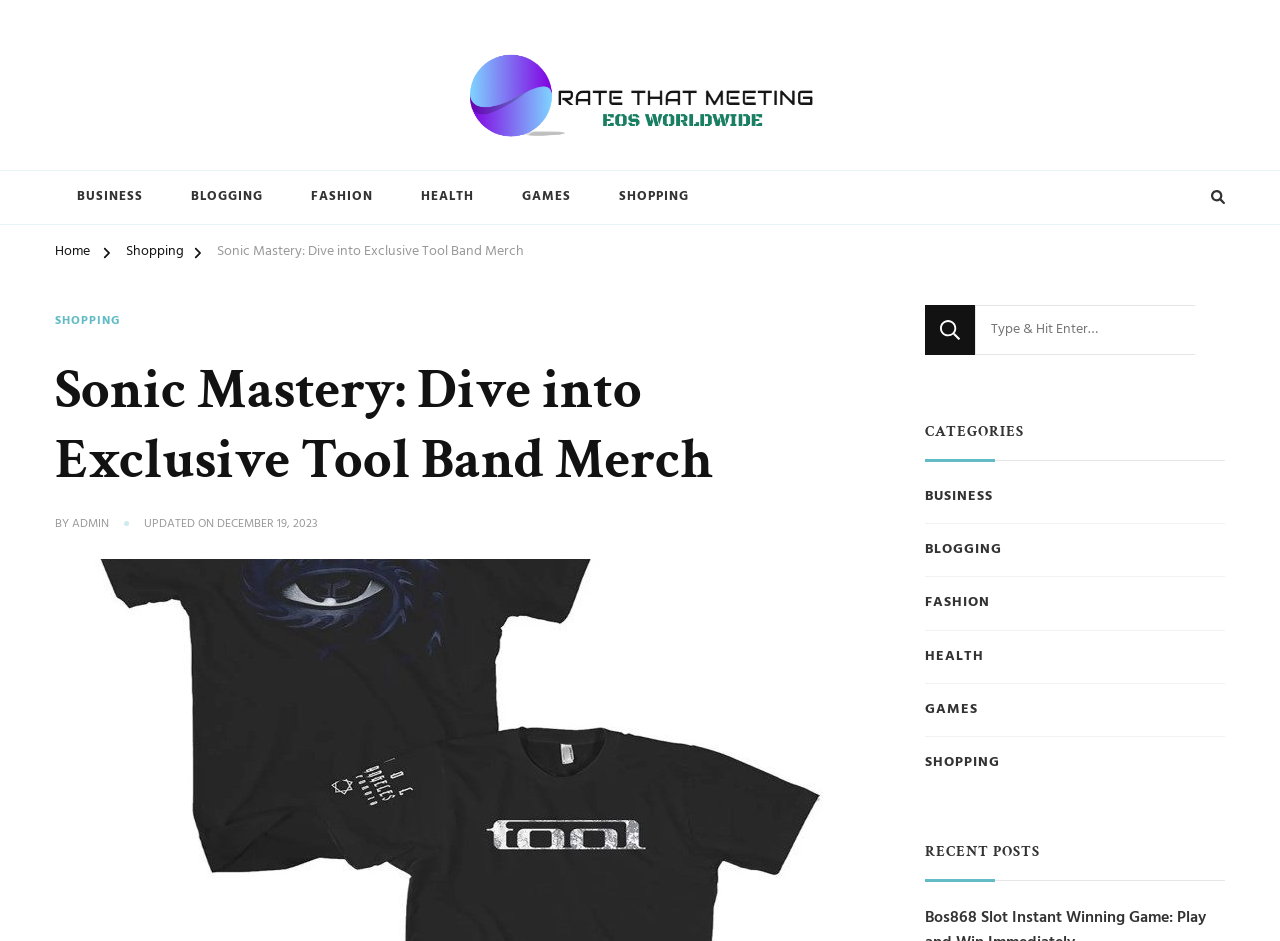What categories are available for shopping on this webpage?
Observe the image and answer the question with a one-word or short phrase response.

BUSINESS, BLOGGING, FASHION, HEALTH, GAMES, SHOPPING